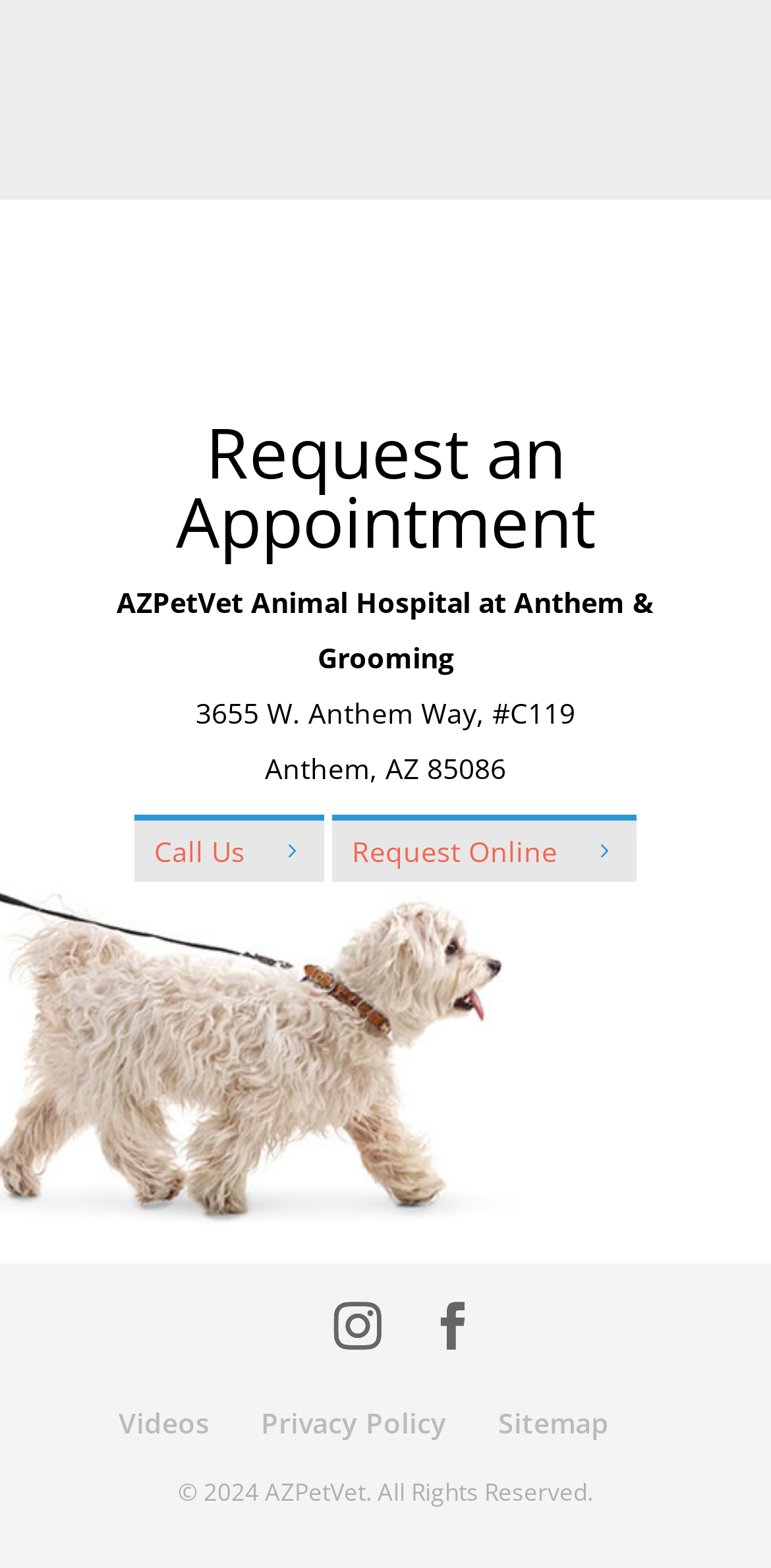What is the copyright year of the website?
Could you give a comprehensive explanation in response to this question?

The copyright year can be found in the StaticText element with the text '© 2024 AZPetVet. All Rights Reserved.' which is located at the bottom of the webpage.